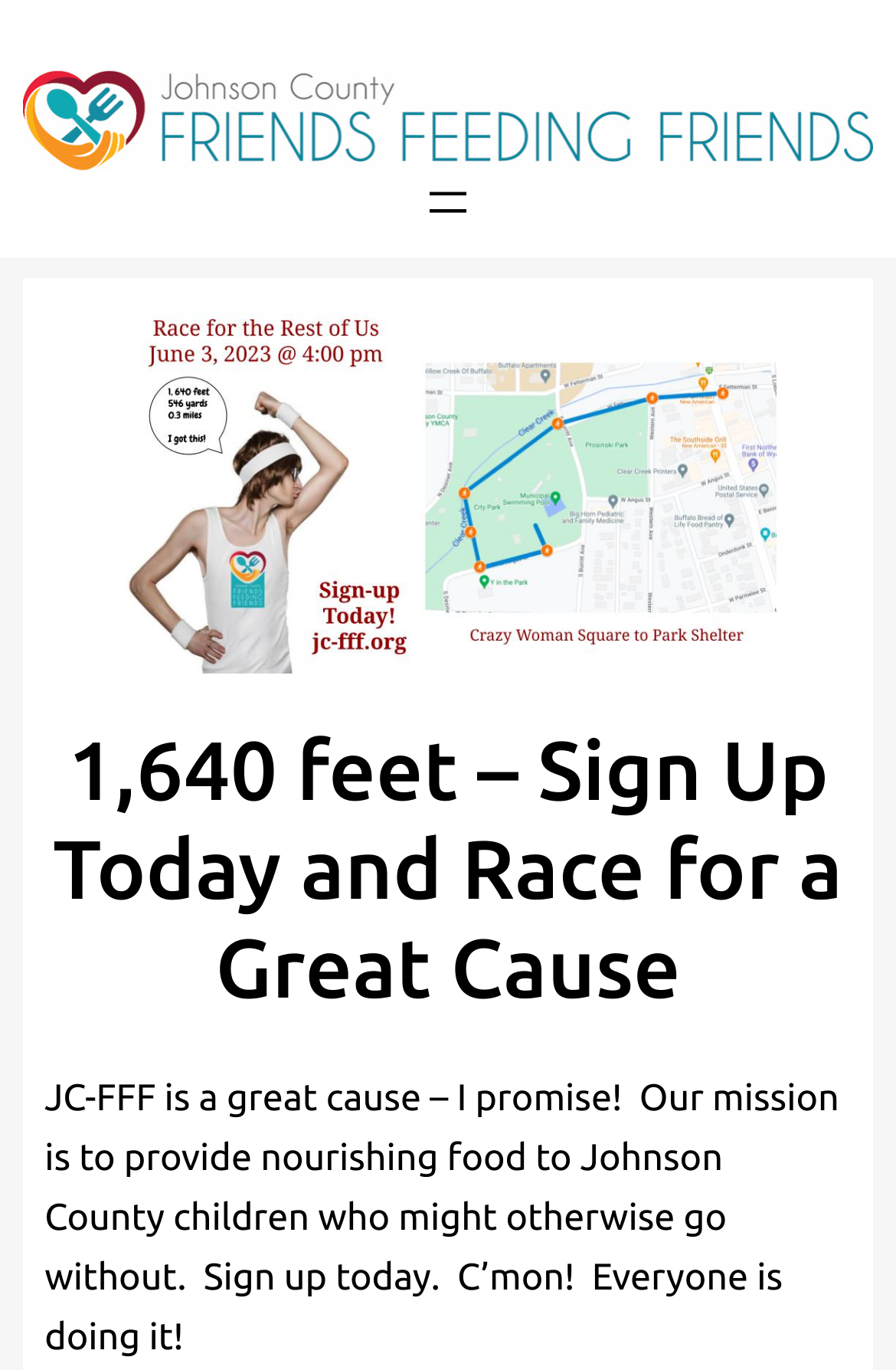Answer with a single word or phrase: 
What is the call-to-action?

Sign up today